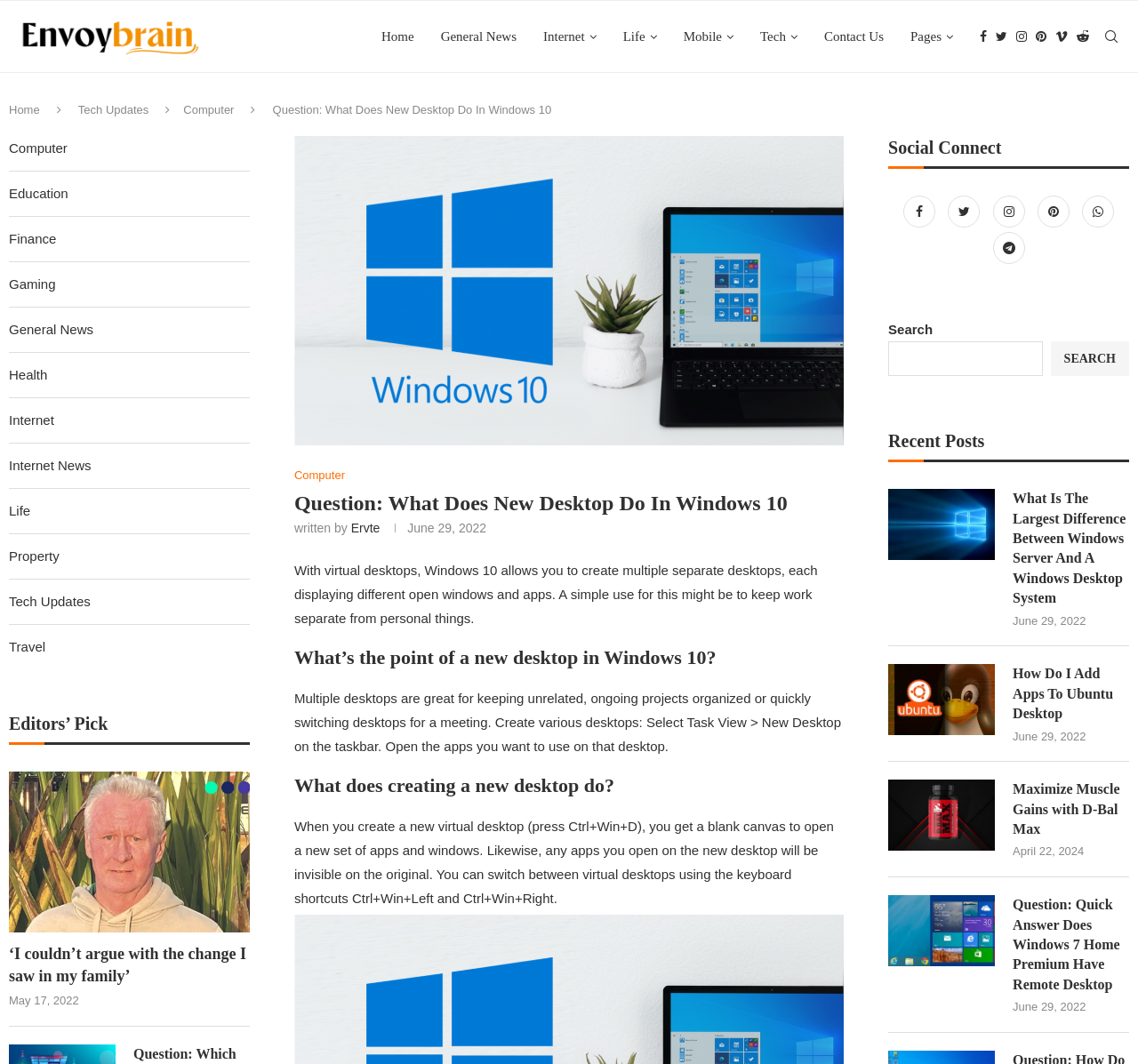Locate the UI element described by Gaming in the provided webpage screenshot. Return the bounding box coordinates in the format (top-left x, top-left y, bottom-right x, bottom-right y), ensuring all values are between 0 and 1.

[0.008, 0.26, 0.049, 0.274]